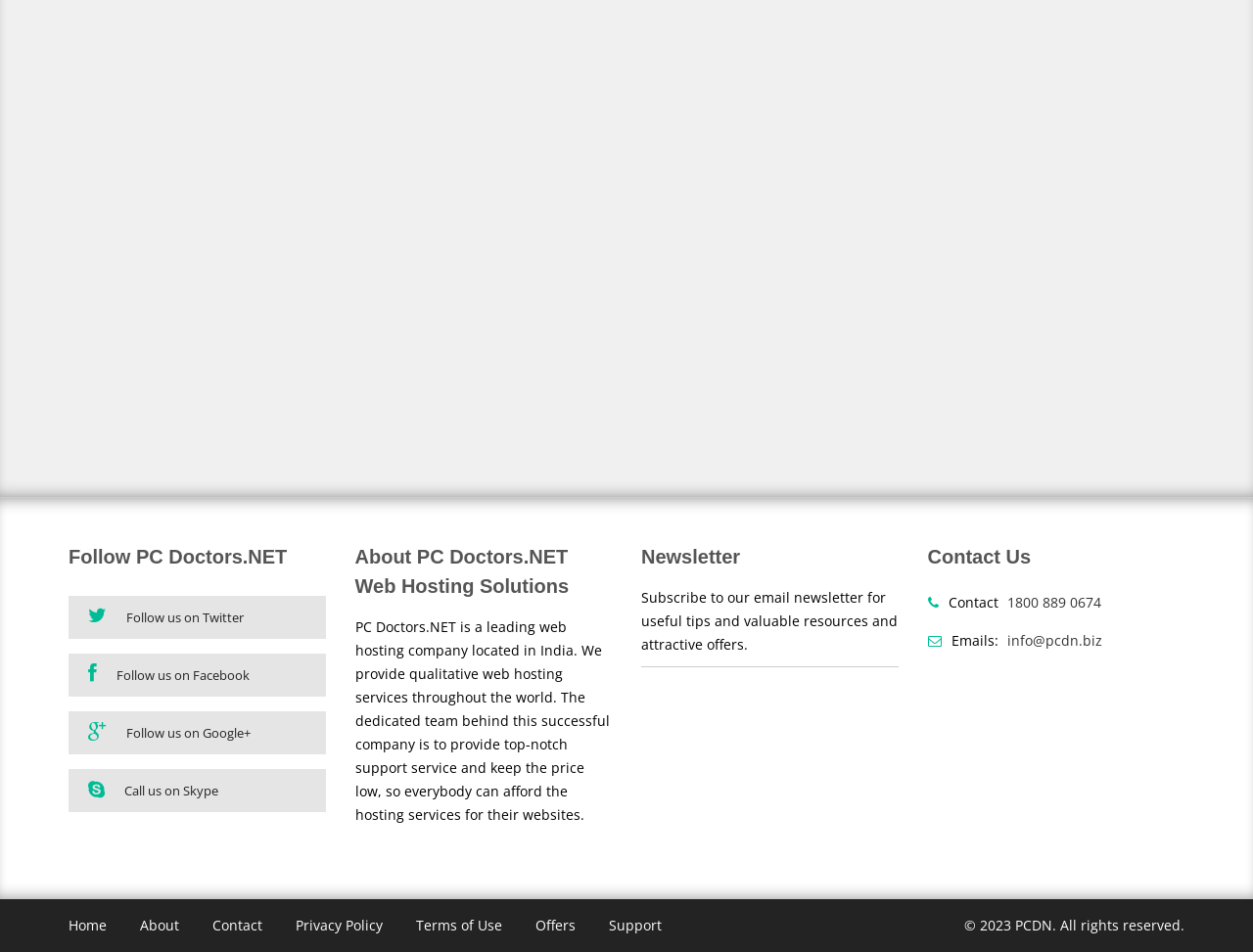What is the company name of the web hosting provider?
Please provide a comprehensive answer based on the information in the image.

The company name can be found in the heading 'About PC Doctors.NET Web Hosting Solutions' and also in the StaticText 'PC Doctors.NET is a leading web hosting company located in India...' which provides qualitative web hosting services throughout the world.